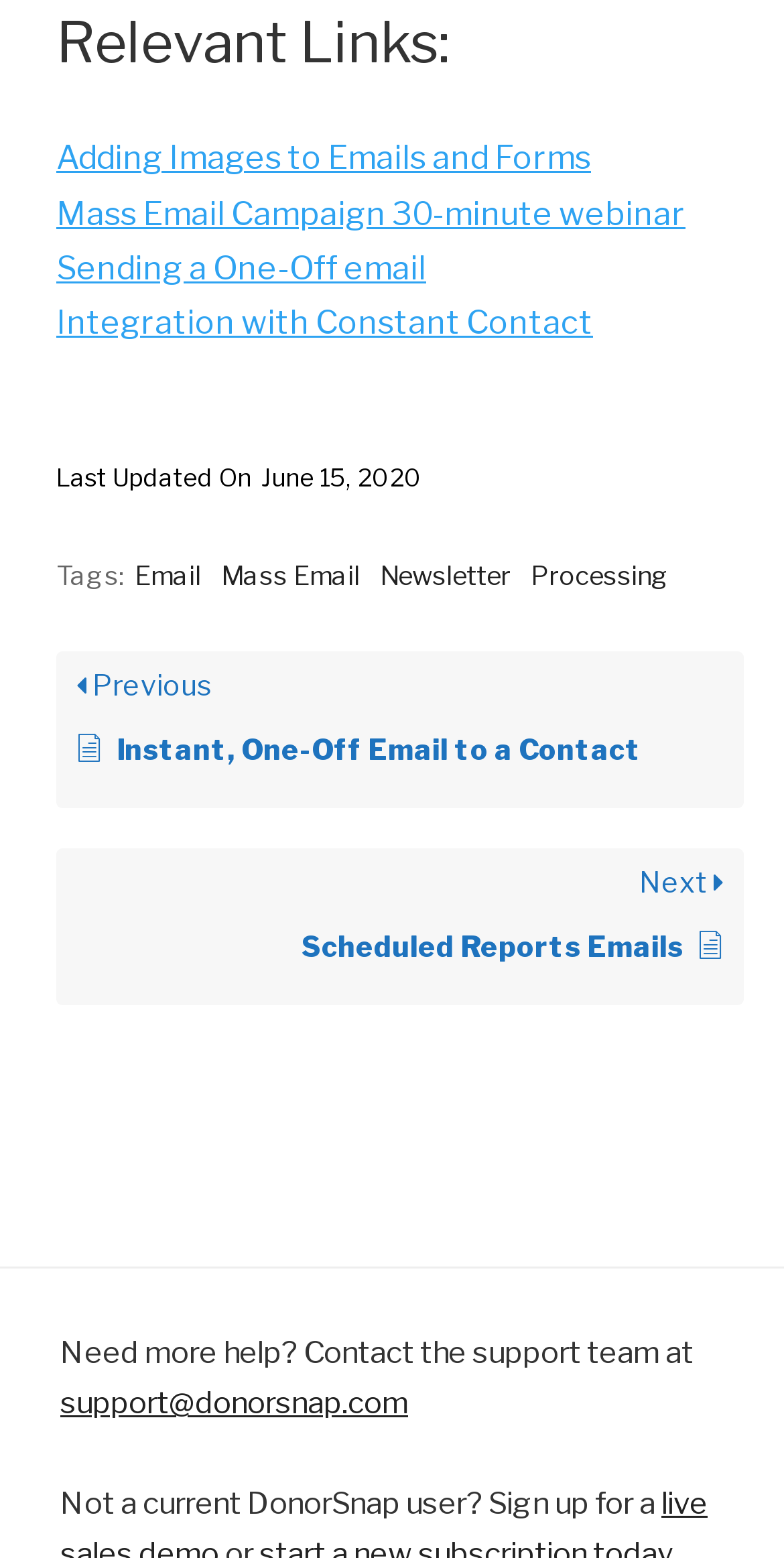Please identify the bounding box coordinates of the area I need to click to accomplish the following instruction: "Watch the 30-minute webinar on mass email campaigns".

[0.072, 0.125, 0.874, 0.149]